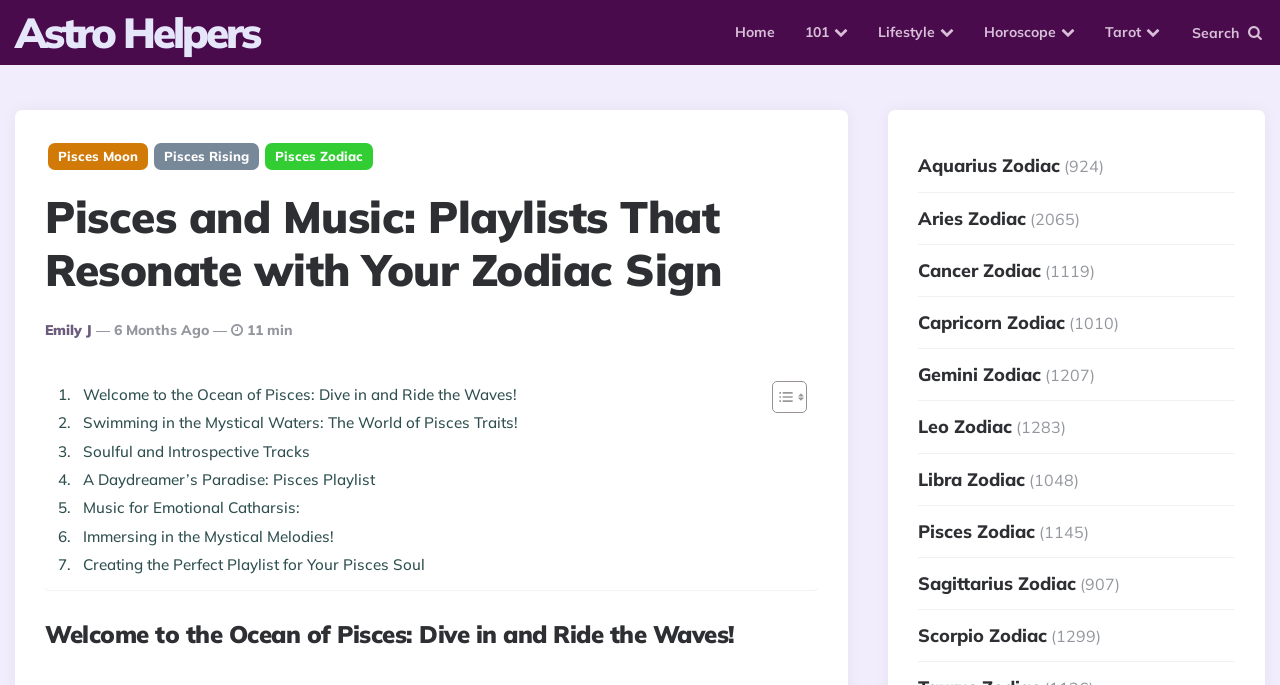Please determine the bounding box coordinates of the element to click in order to execute the following instruction: "Click on the Home link". The coordinates should be four float numbers between 0 and 1, specified as [left, top, right, bottom].

[0.562, 0.007, 0.617, 0.088]